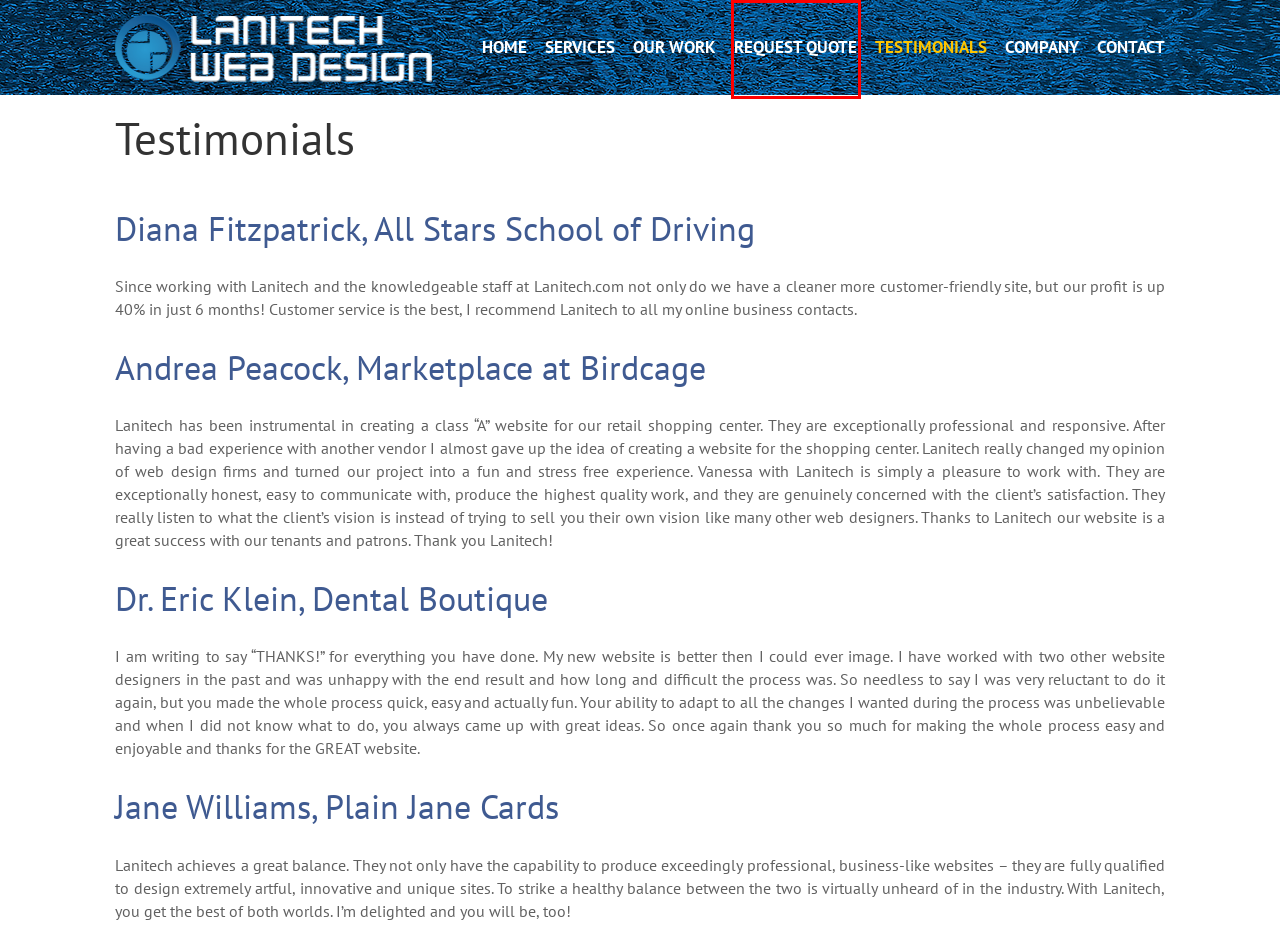Examine the screenshot of a webpage with a red bounding box around an element. Then, select the webpage description that best represents the new page after clicking the highlighted element. Here are the descriptions:
A. Contact - Lanitech Web Design
B. Website Design Roseville | Web Design Rocklin & Lincoln, CA - Lanitech
C. Web Design Company Sacramento | Web Design Roseville & Rocklin
D. SEO Roseville | SEO Rocklin & Lincoln - Lanitech
E. Professional Photography - Lanitech Web Design
F. COMPANY - Lanitech Web Design
G. Request a Quote - Lanitech Web Design
H. Services - Lanitech Web Design

G